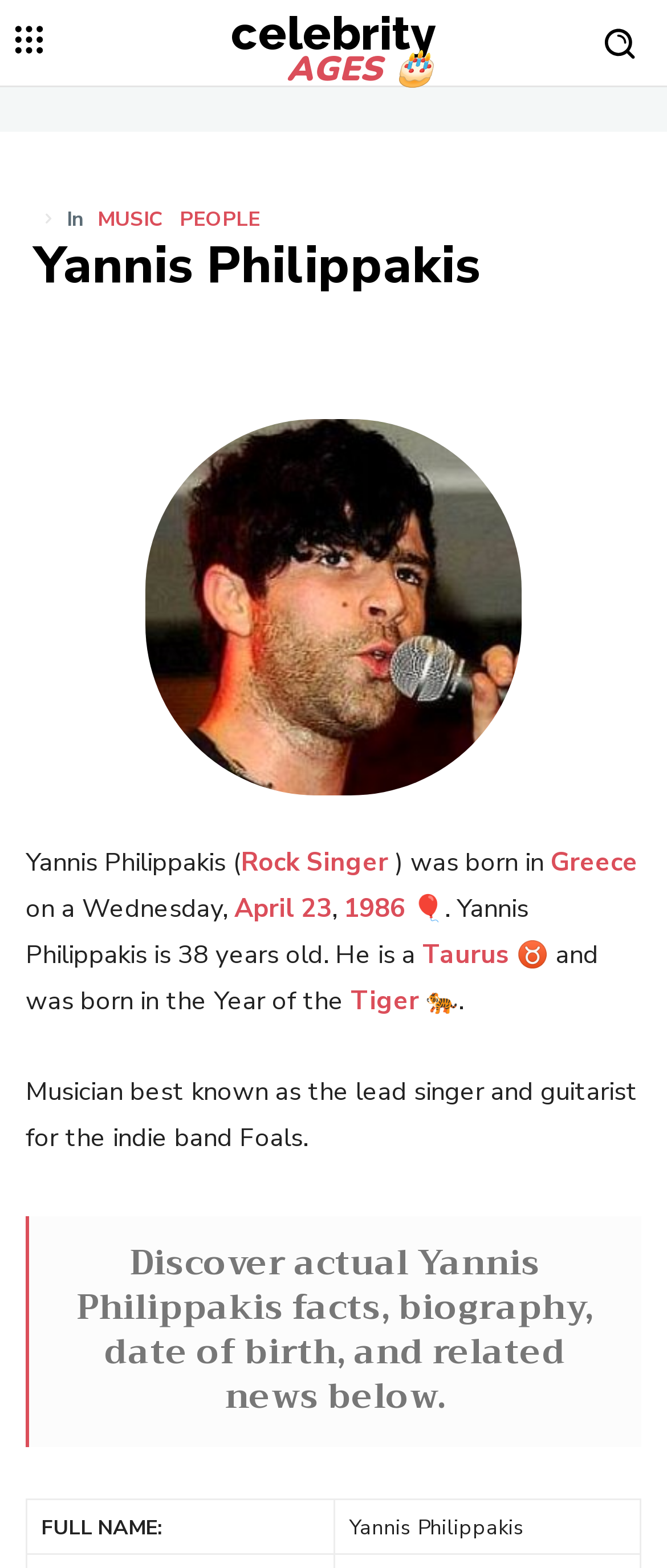Using the provided element description, identify the bounding box coordinates as (top-left x, top-left y, bottom-right x, bottom-right y). Ensure all values are between 0 and 1. Description: alt="image"

None